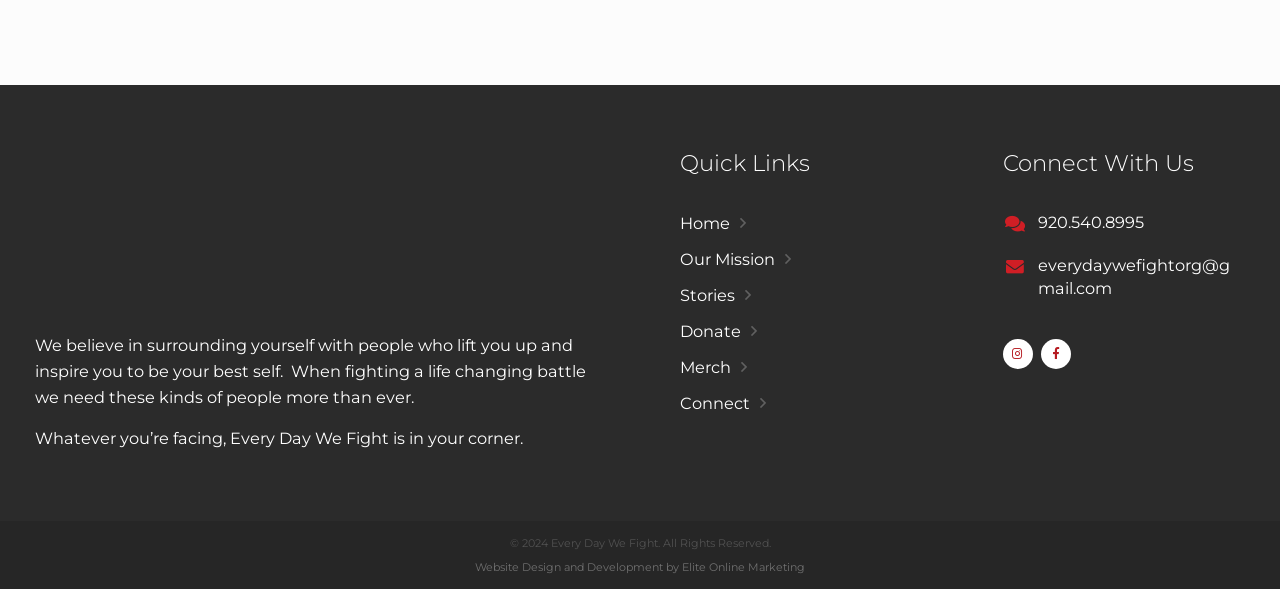Please locate the bounding box coordinates of the region I need to click to follow this instruction: "Click on the 'Home' link".

[0.531, 0.358, 0.721, 0.402]